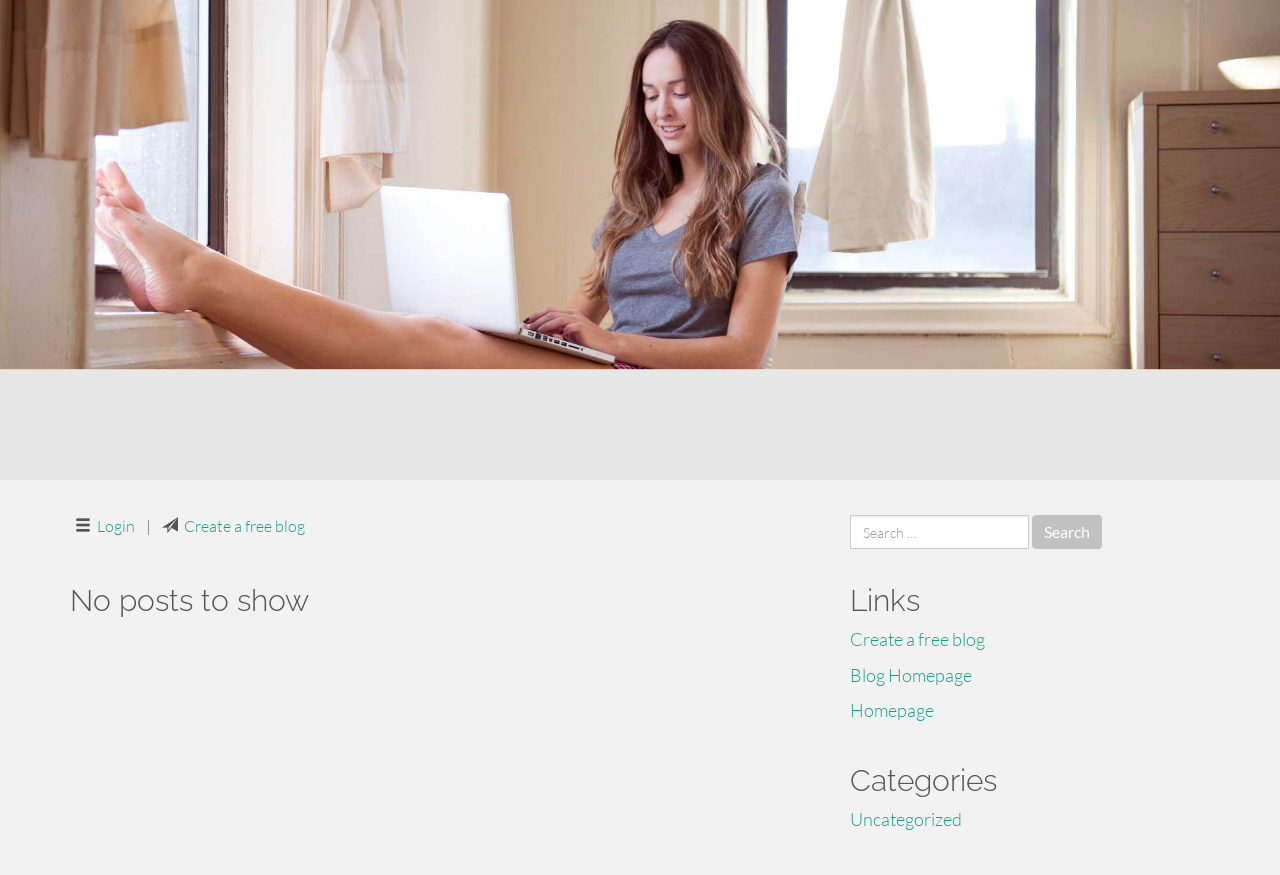Could you provide the bounding box coordinates for the portion of the screen to click to complete this instruction: "Go to the blog homepage"?

[0.664, 0.759, 0.759, 0.784]